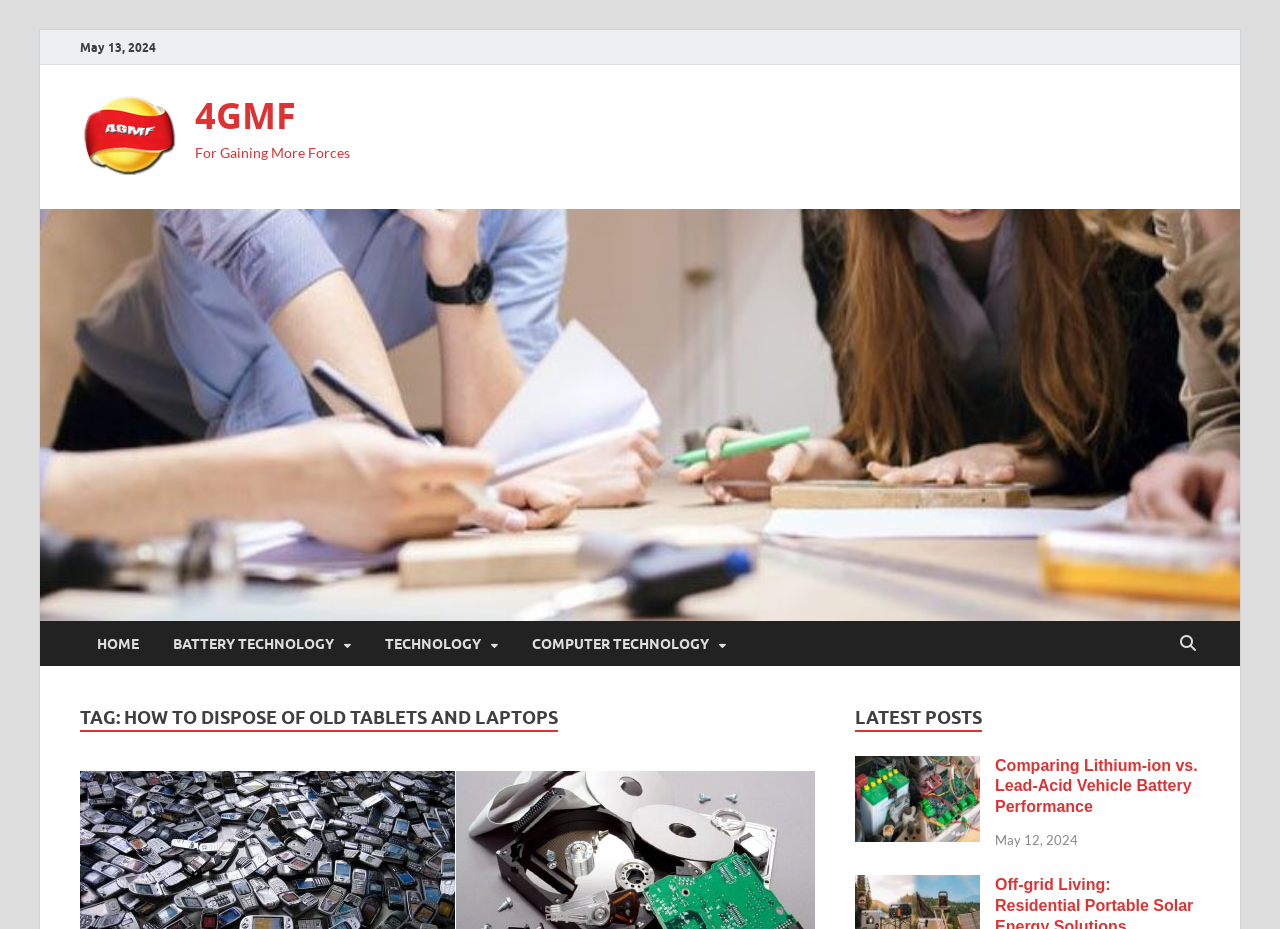How many categories are in the menu?
Please provide a single word or phrase as the answer based on the screenshot.

4